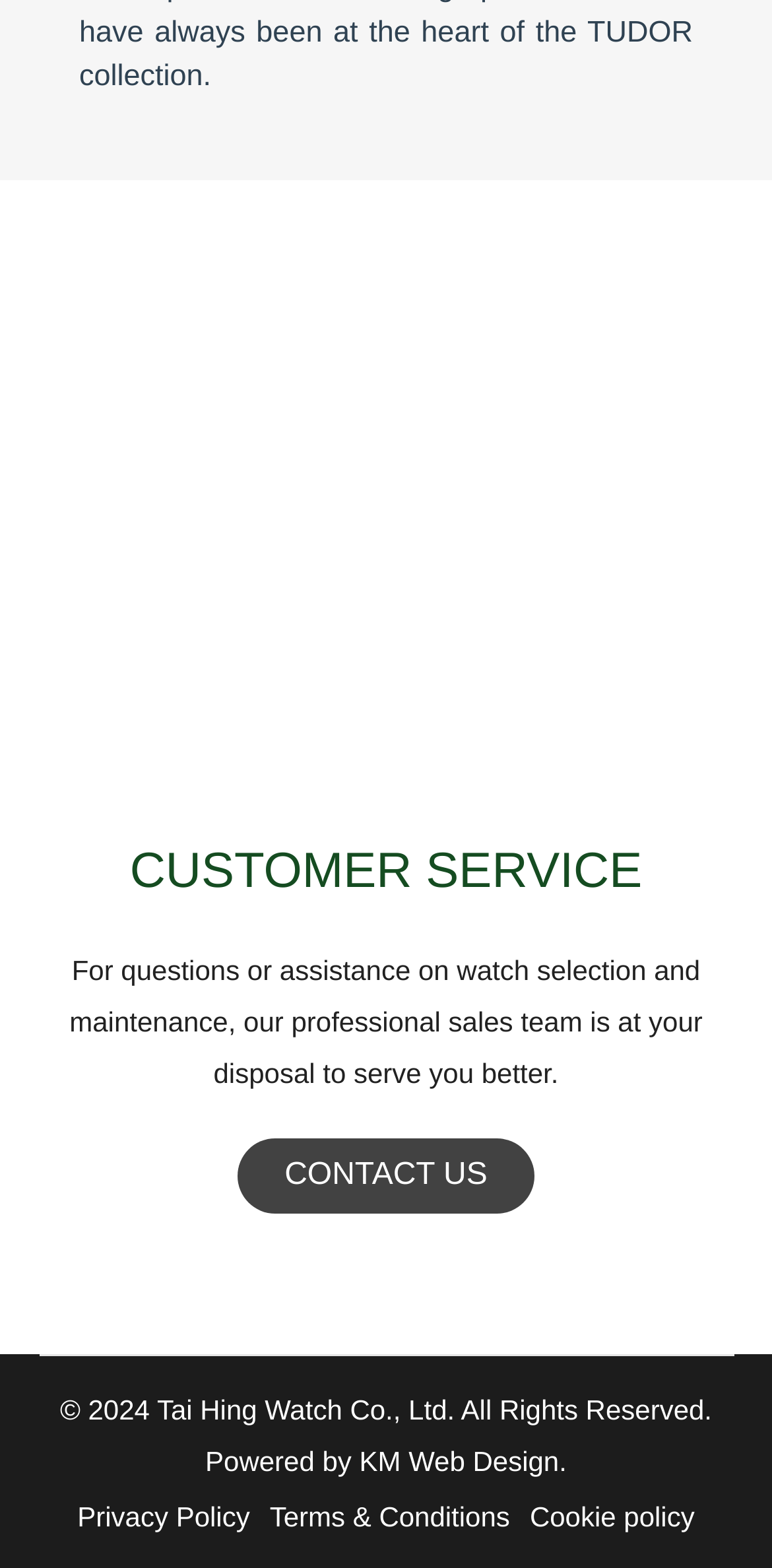Provide the bounding box coordinates in the format (top-left x, top-left y, bottom-right x, bottom-right y). All values are floating point numbers between 0 and 1. Determine the bounding box coordinate of the UI element described as: Terms & Conditions

[0.336, 0.949, 0.673, 0.986]